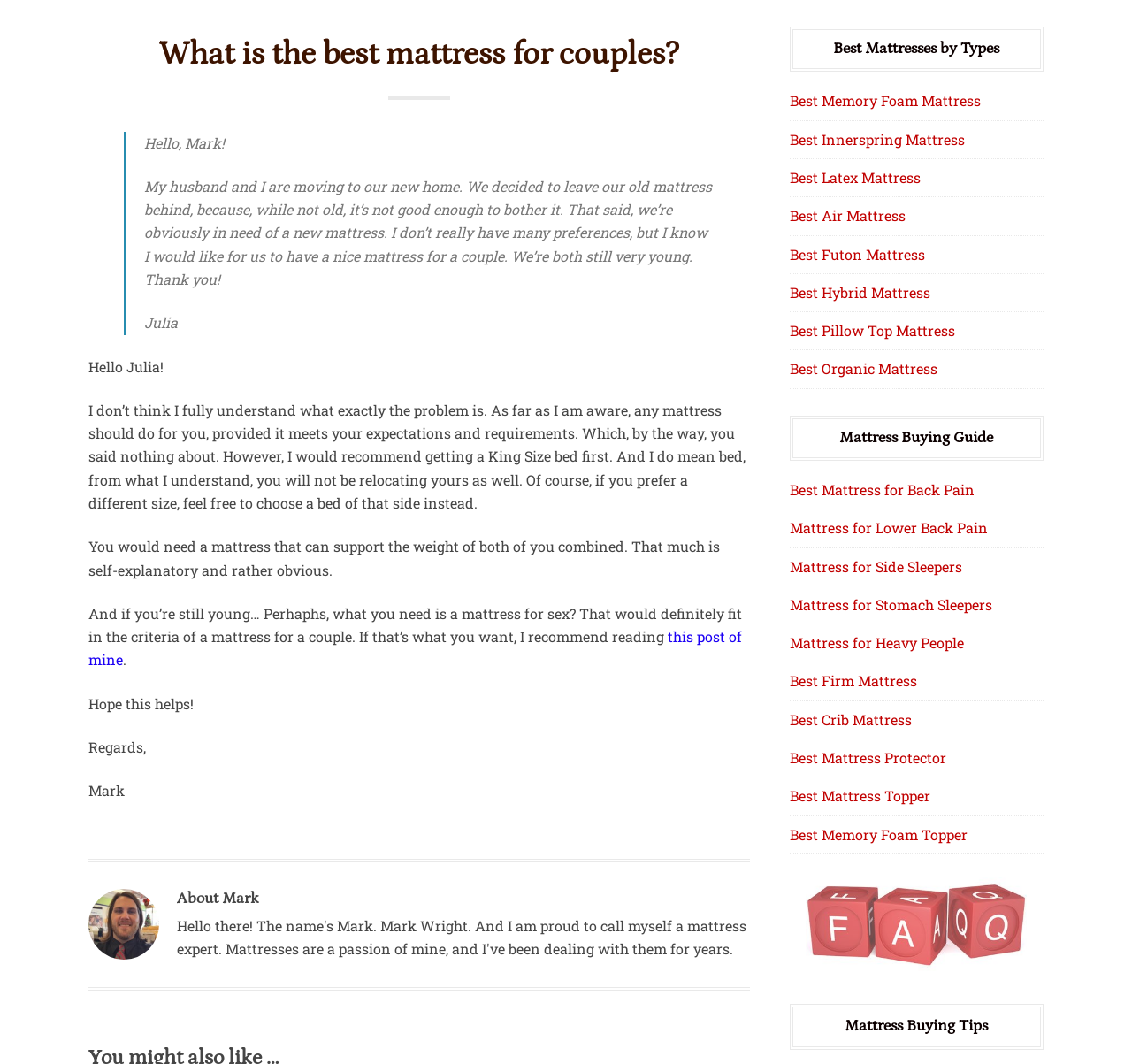Please specify the bounding box coordinates in the format (top-left x, top-left y, bottom-right x, bottom-right y), with all values as floating point numbers between 0 and 1. Identify the bounding box of the UI element described by: Best Firm Mattress

[0.697, 0.631, 0.81, 0.649]